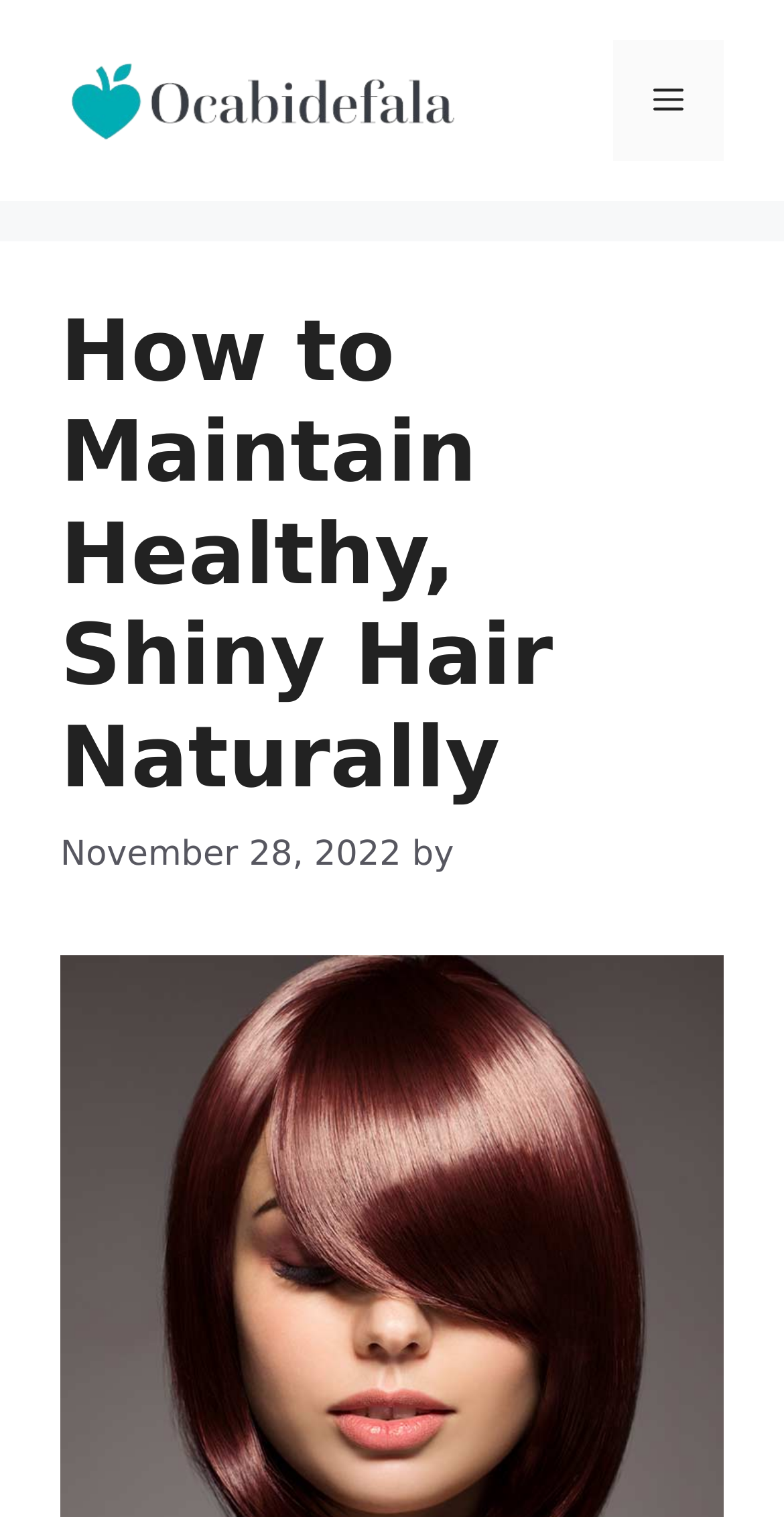Give a detailed overview of the webpage's appearance and contents.

The webpage is about maintaining healthy and shiny hair naturally. At the top of the page, there is a banner that spans the entire width, containing a link to the site "OCBD" accompanied by an image of the same name. To the right of the banner, there is a navigation menu toggle button labeled "Menu" that controls the primary menu.

Below the banner, there is a header section that occupies most of the page's width. It contains a heading that reads "How to Maintain Healthy, Shiny Hair Naturally" in a prominent font size. Underneath the heading, there is a timestamp indicating that the article was published on November 28, 2022, followed by the author's name, denoted by the text "by".